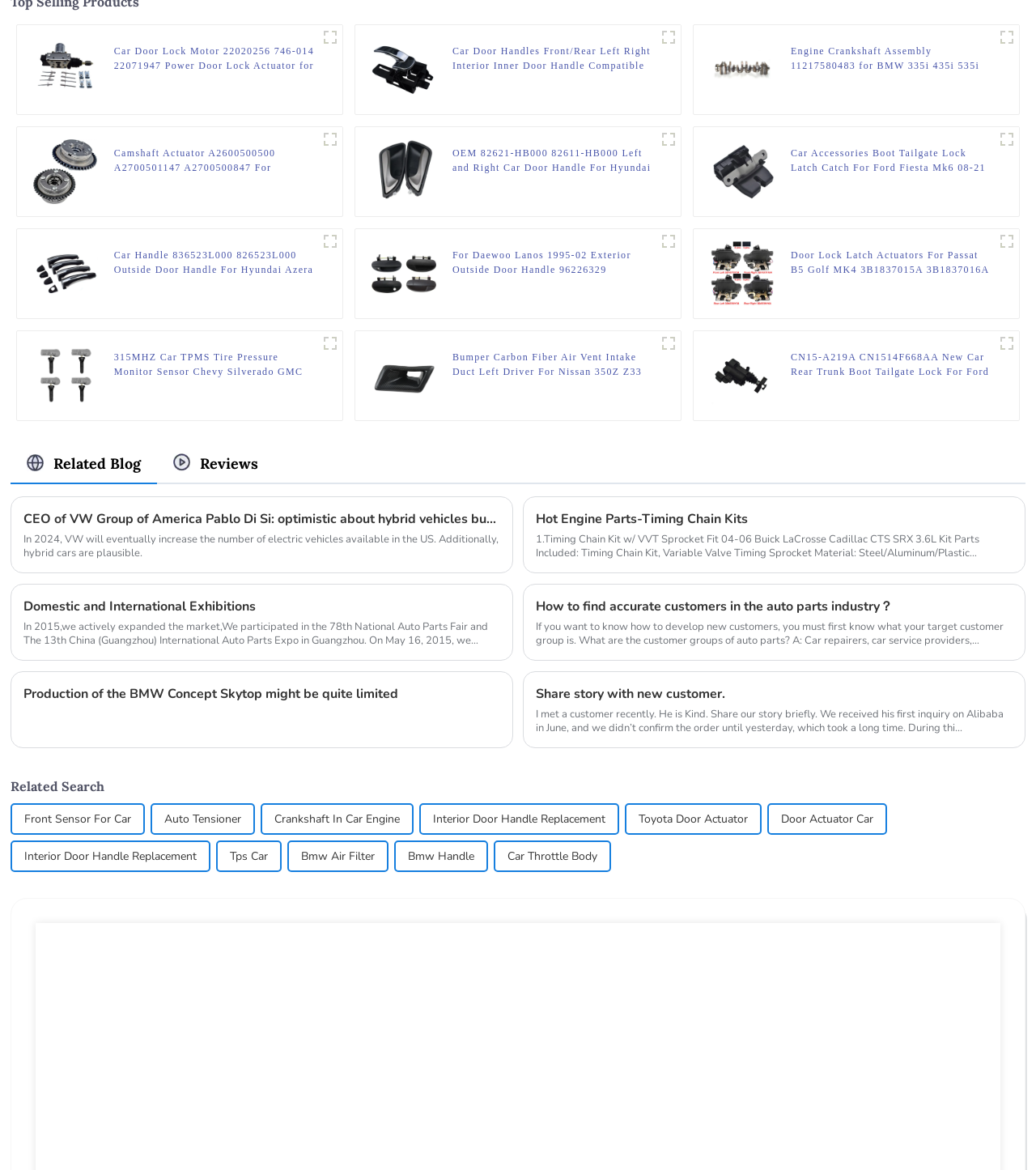How many links are associated with each figure?
Using the visual information from the image, give a one-word or short-phrase answer.

2